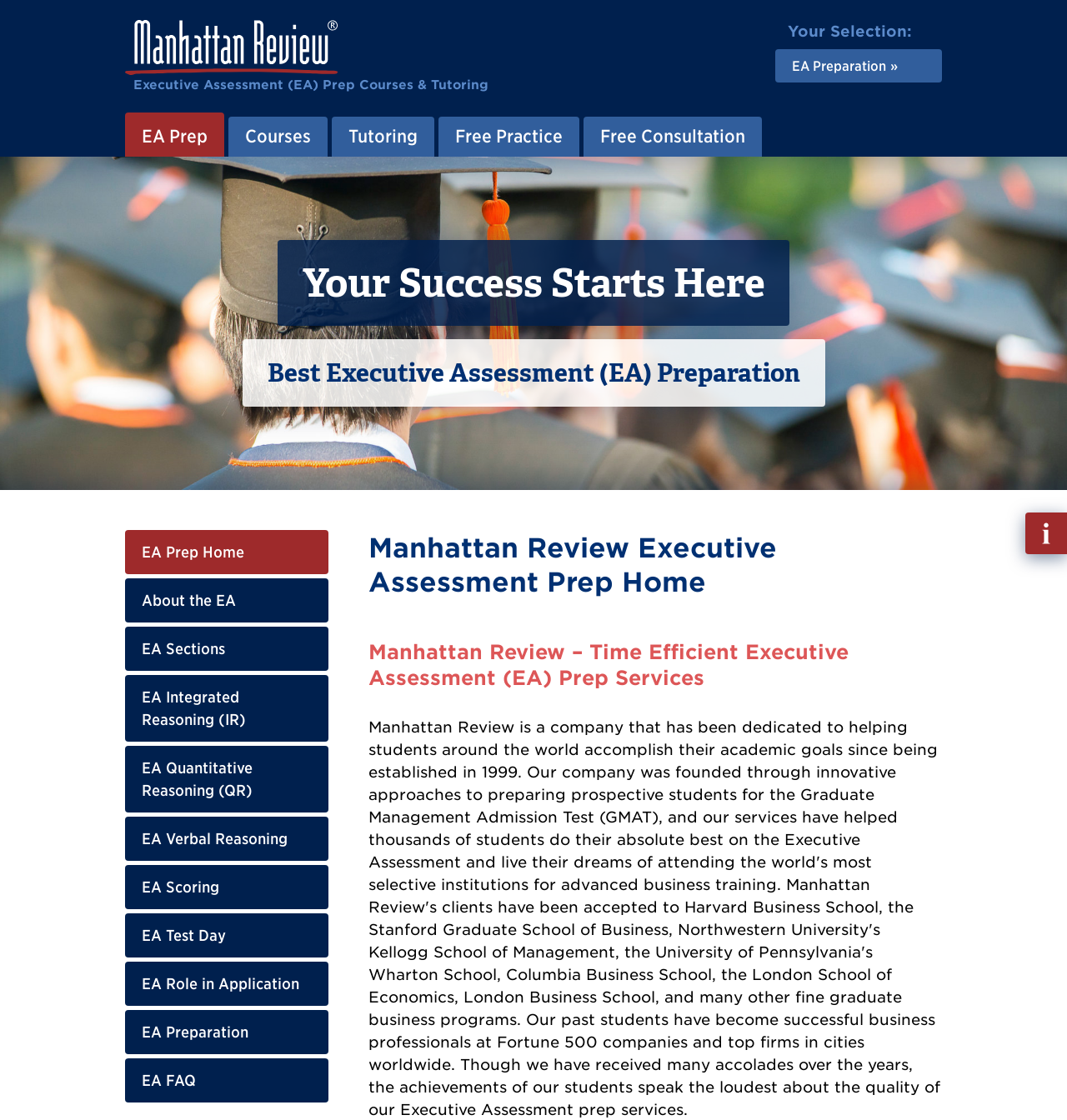Refer to the screenshot and answer the following question in detail:
What is the title of the page?

I found the answer by looking at the heading element with the text 'Manhattan Review Executive Assessment Prep Home', which suggests that it is the title of the page.